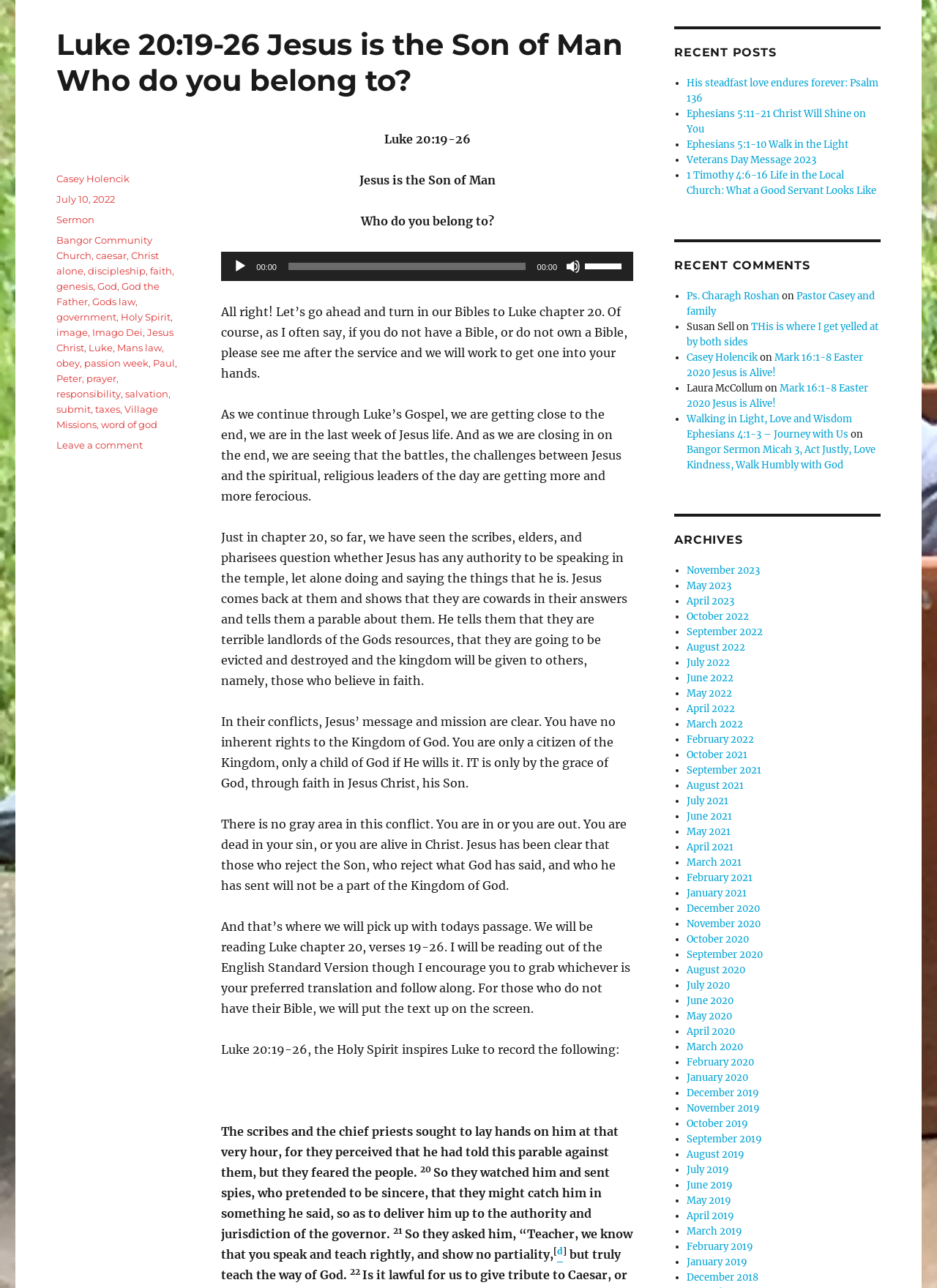Identify the bounding box coordinates for the element that needs to be clicked to fulfill this instruction: "View the post categories". Provide the coordinates in the format of four float numbers between 0 and 1: [left, top, right, bottom].

[0.06, 0.165, 0.114, 0.175]